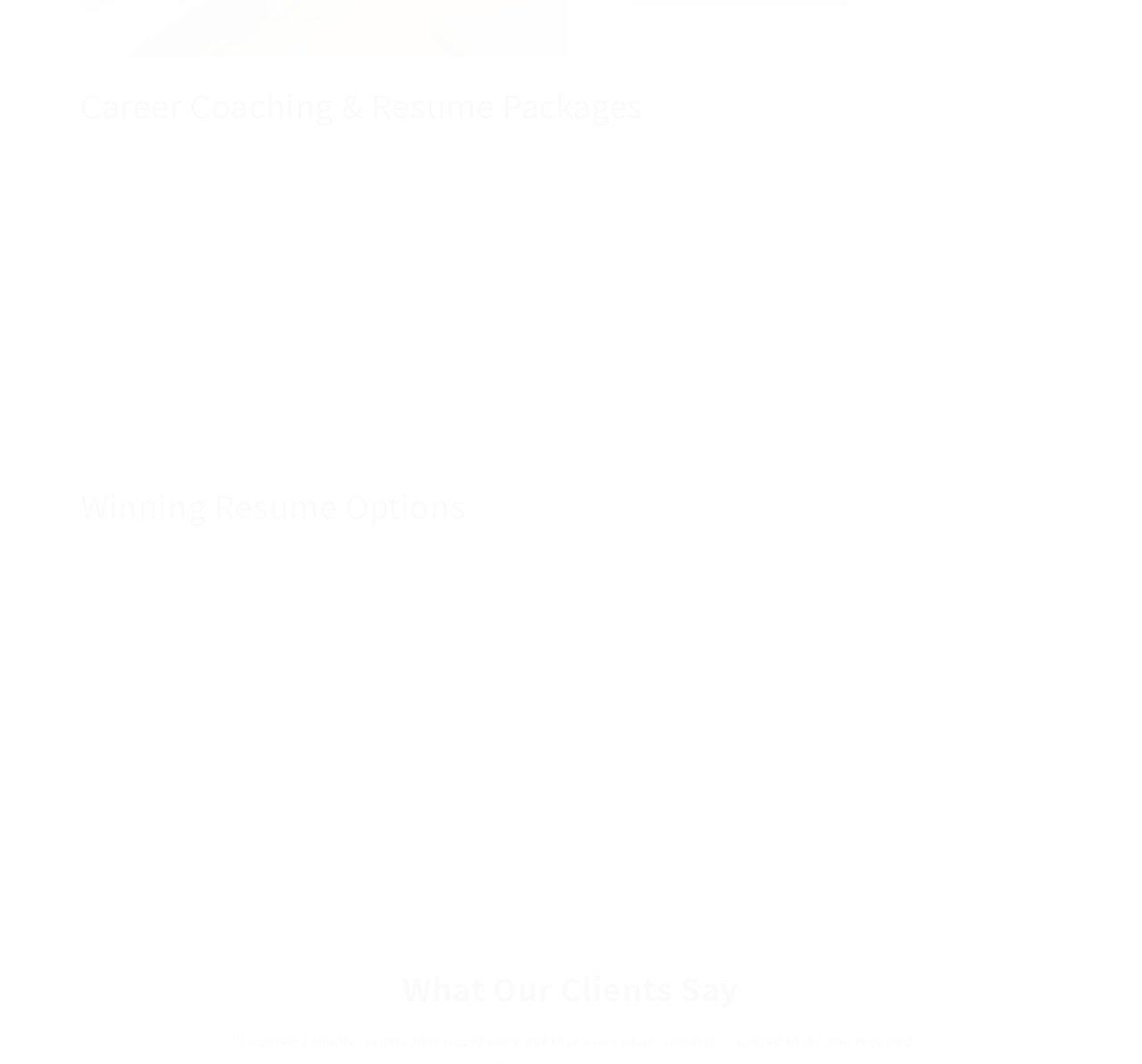Give the bounding box coordinates for the element described by: "Gold Coaching & Resume Package".

[0.503, 0.402, 0.713, 0.416]